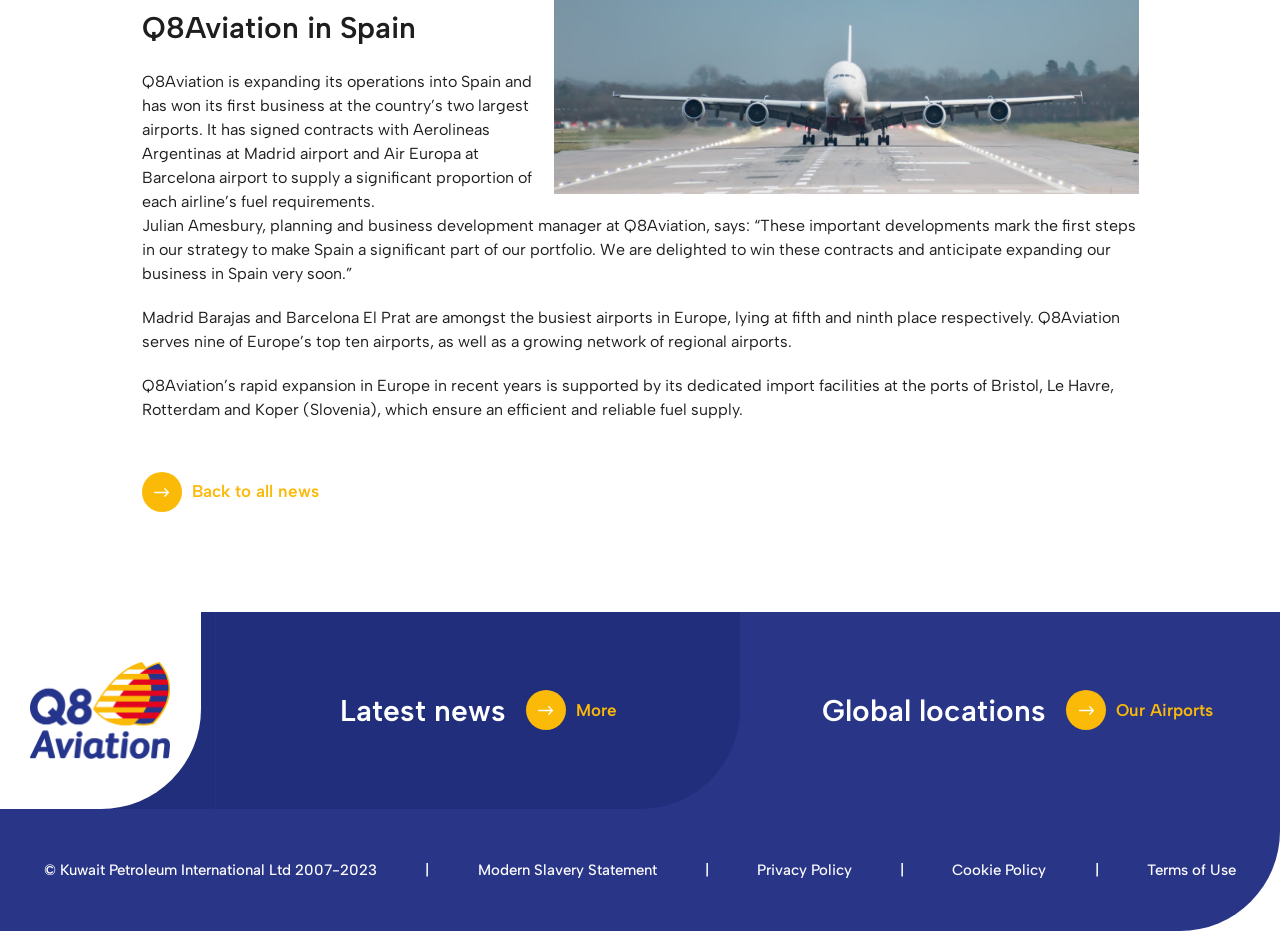From the screenshot, find the bounding box of the UI element matching this description: "Modern Slavery Statement". Supply the bounding box coordinates in the form [left, top, right, bottom], each a float between 0 and 1.

[0.373, 0.925, 0.513, 0.944]